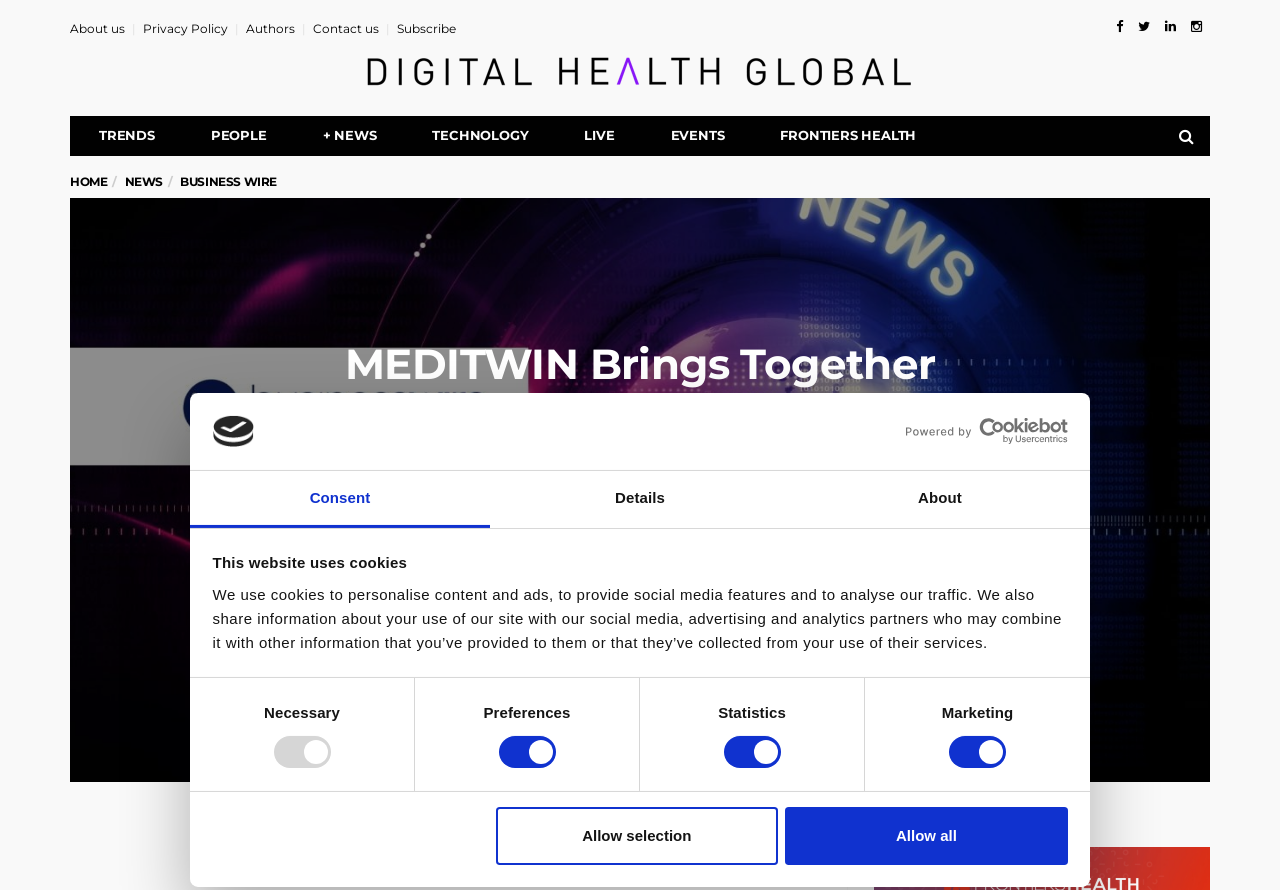Answer briefly with one word or phrase:
What is the purpose of the cookies on this website?

Personalise content and ads